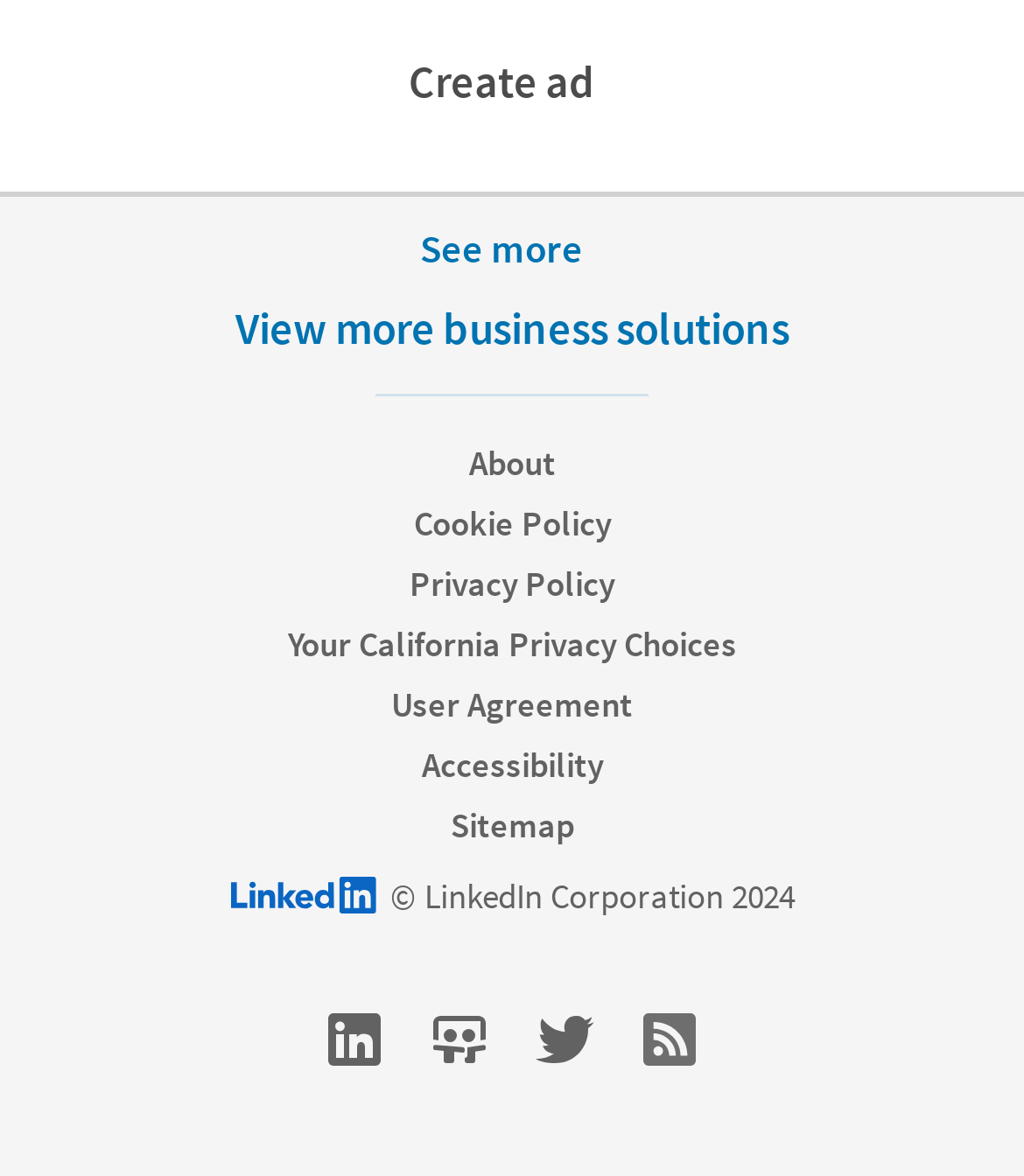Analyze the image and answer the question with as much detail as possible: 
How many social media links are there?

There are 4 social media links on the webpage, including 'social-linkedin', 'social-slideshare', 'social-twitter', and 'social-rss'. These links are located at the bottom of the page with their bounding boxes ranging from [0.295, 0.84, 0.397, 0.929] to [0.603, 0.84, 0.705, 0.929].